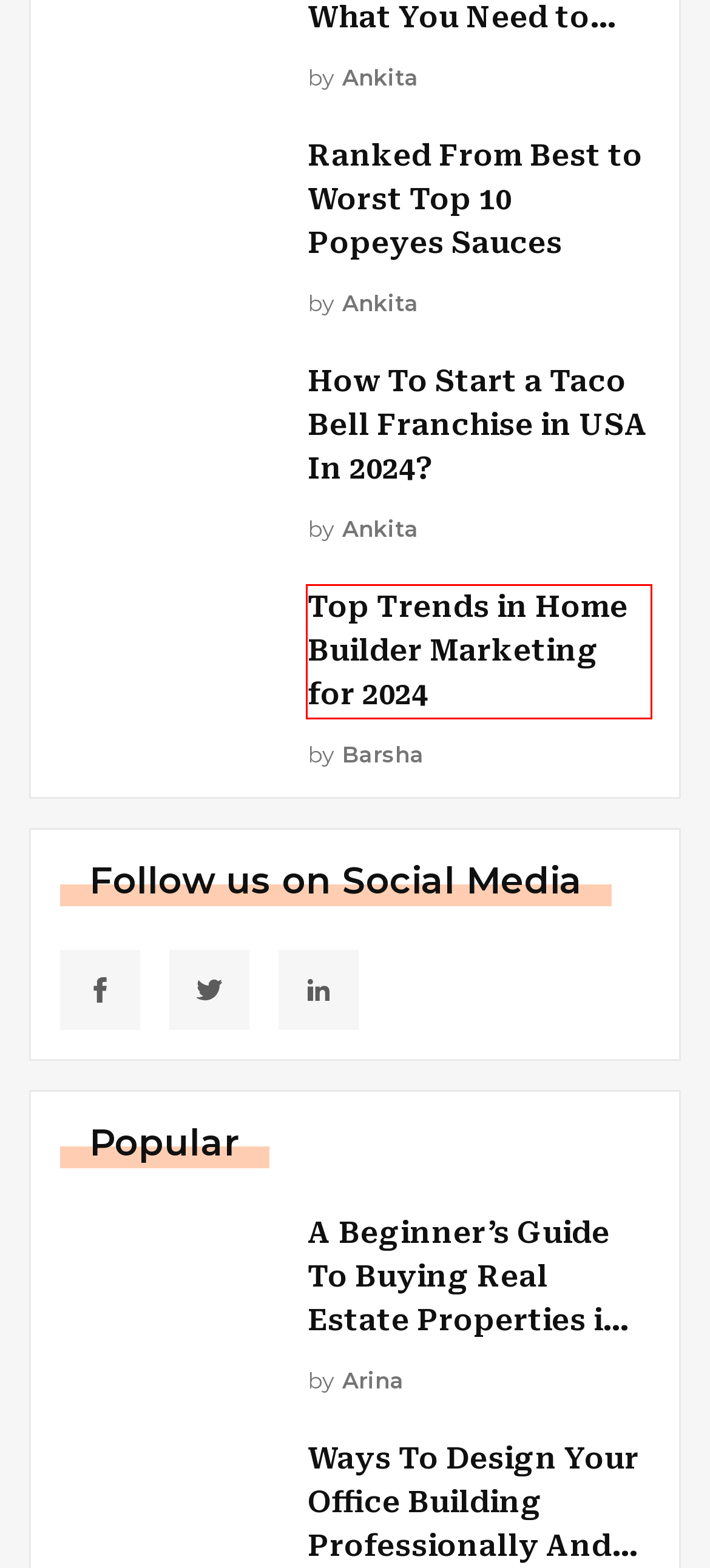Look at the screenshot of a webpage that includes a red bounding box around a UI element. Select the most appropriate webpage description that matches the page seen after clicking the highlighted element. Here are the candidates:
A. Barsha Bhattacharya, Author at Real Wealth Business
B. Popeyes Sauces: Top 10 Ranked From Best to Worst
C. When Is The Best Time To Sell My CRE Portfolio?
D. Taco Bell Franchise: How To Start in 2024?
E. Top Trends in Home Builder Marketing for 2024
F. Arina Smith, Author at Real Wealth Business
G. Ankita Tripathy, Author at Real Wealth Business
H. Real Estate Properties in Malta: A Beginner’s Guide To Buying

E